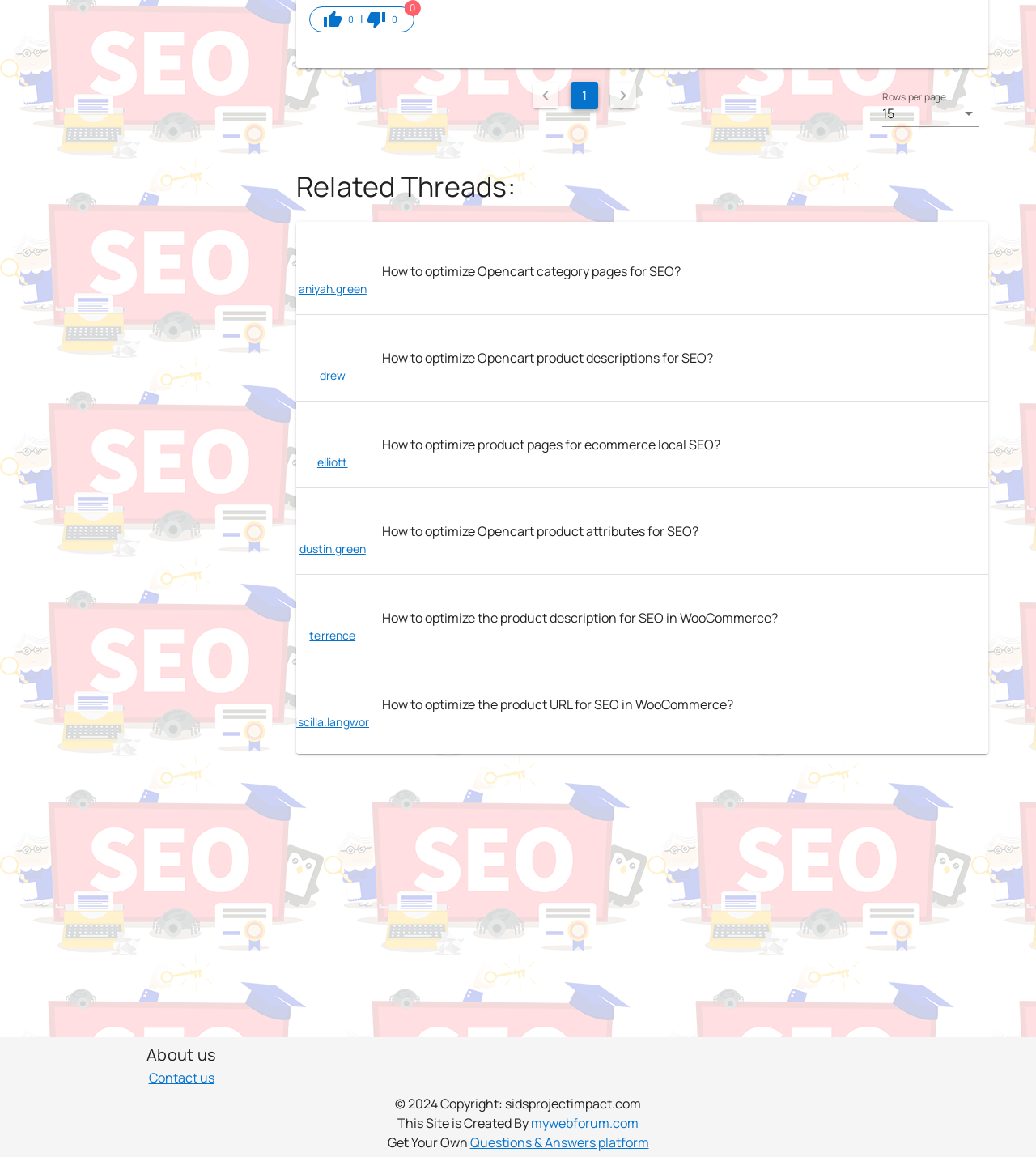What is the current page number?
With the help of the image, please provide a detailed response to the question.

The current page number can be determined by looking at the pagination navigation section, where it says 'Current Page, Page 1'.